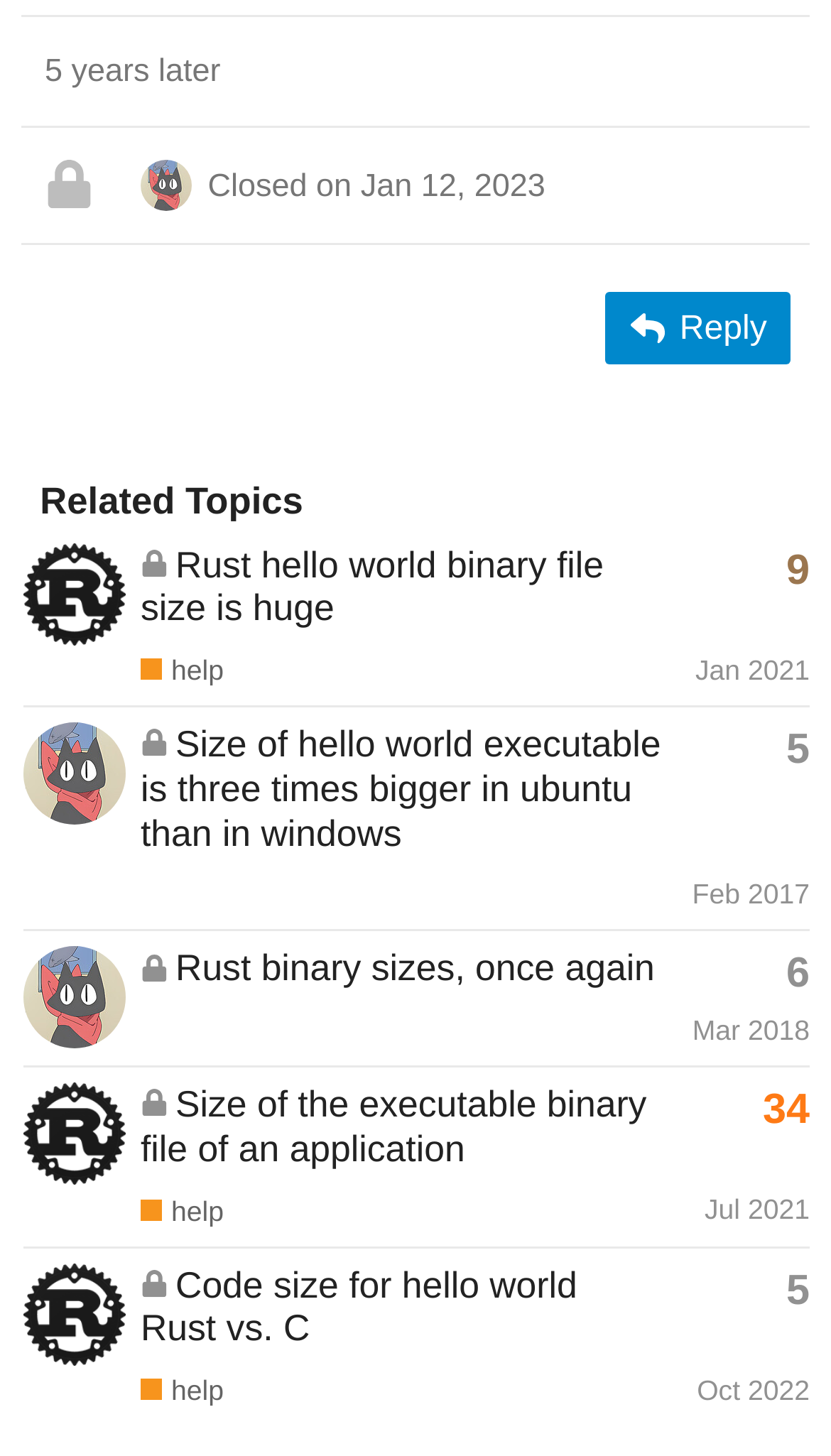Please identify the bounding box coordinates of the clickable area that will fulfill the following instruction: "View the topic 'Code size for hello world Rust vs. C'". The coordinates should be in the format of four float numbers between 0 and 1, i.e., [left, top, right, bottom].

[0.169, 0.867, 0.695, 0.927]